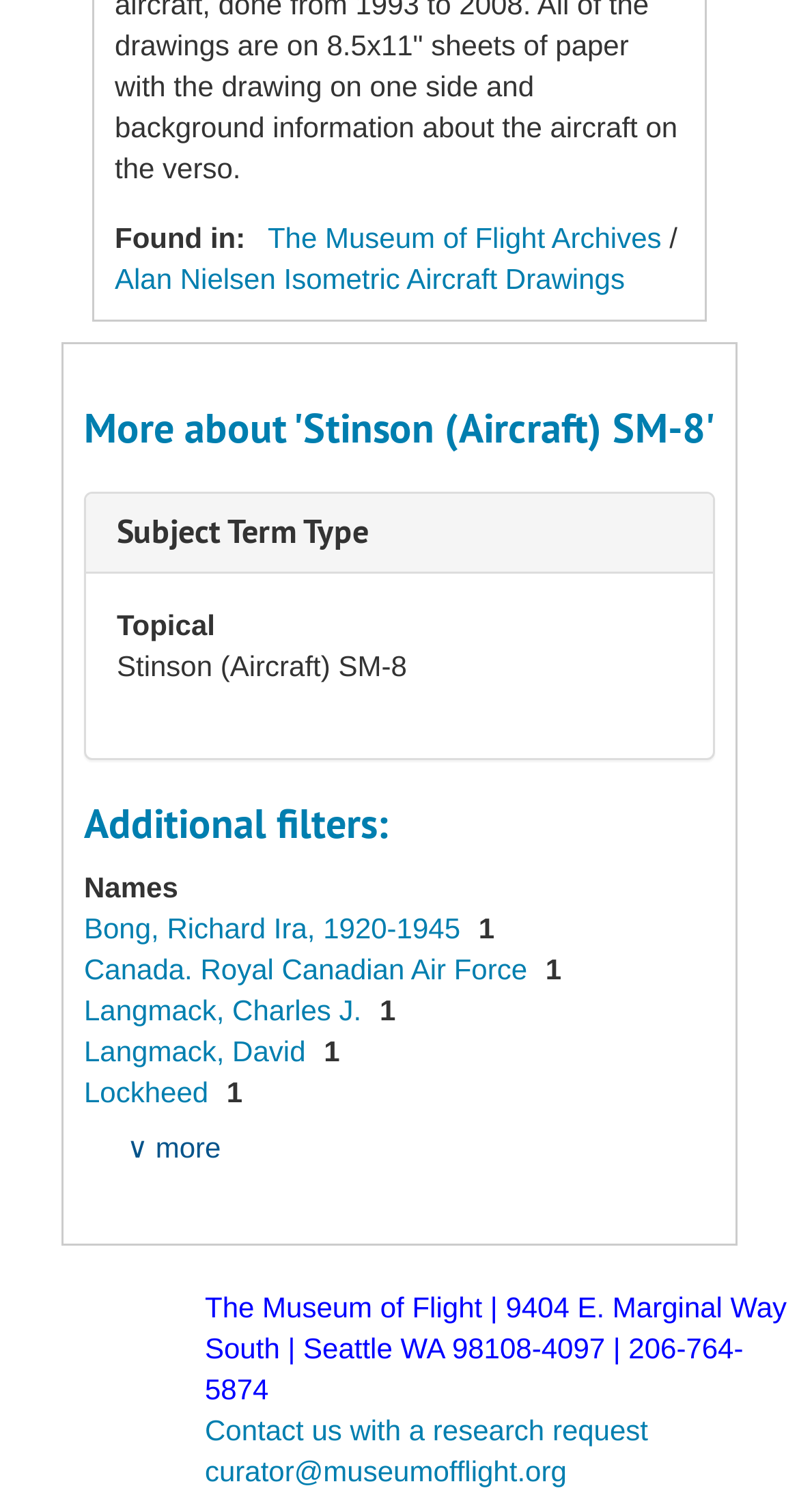Pinpoint the bounding box coordinates of the element to be clicked to execute the instruction: "go to home page".

None